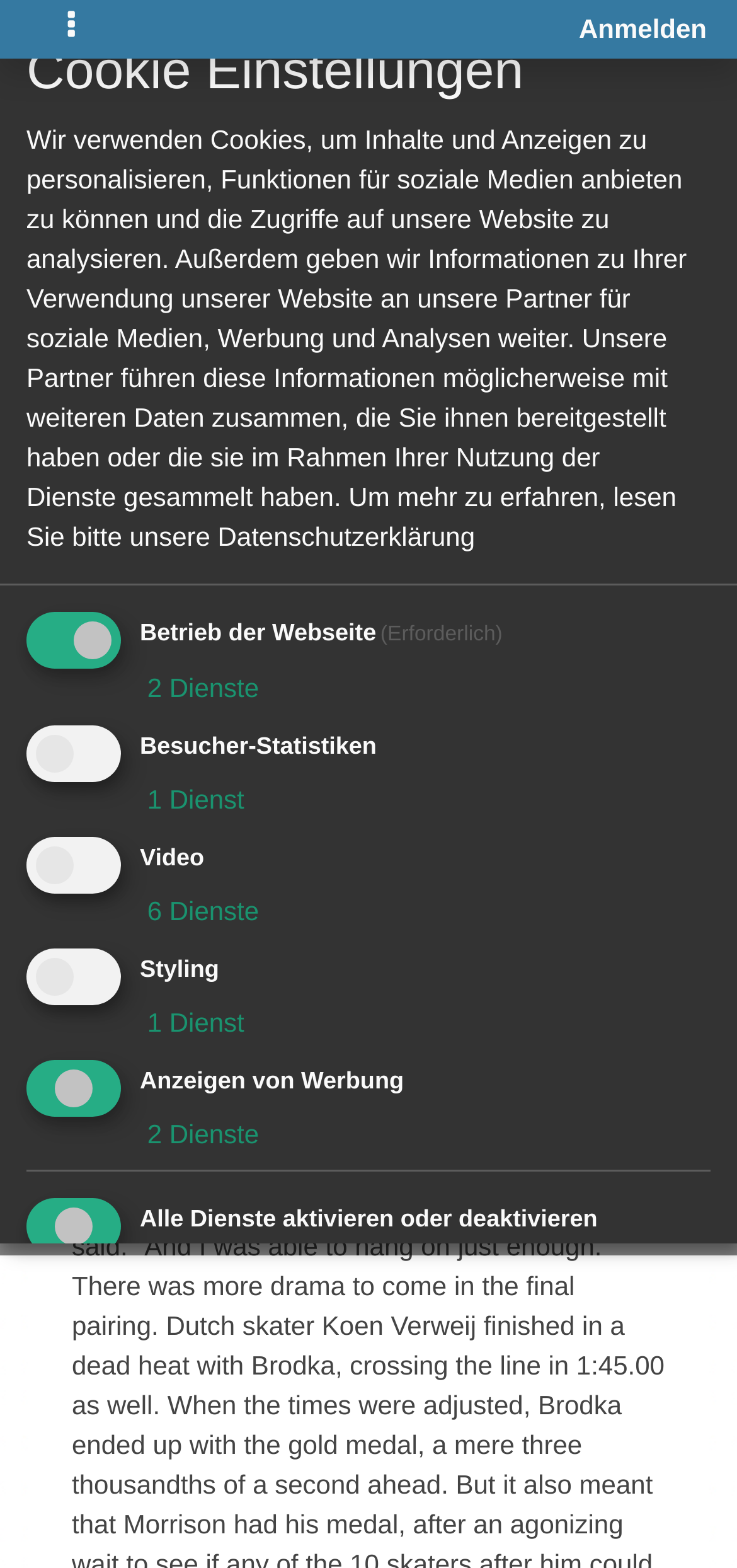Please locate the bounding box coordinates of the region I need to click to follow this instruction: "Go to anmelden".

[0.785, 0.006, 0.959, 0.031]